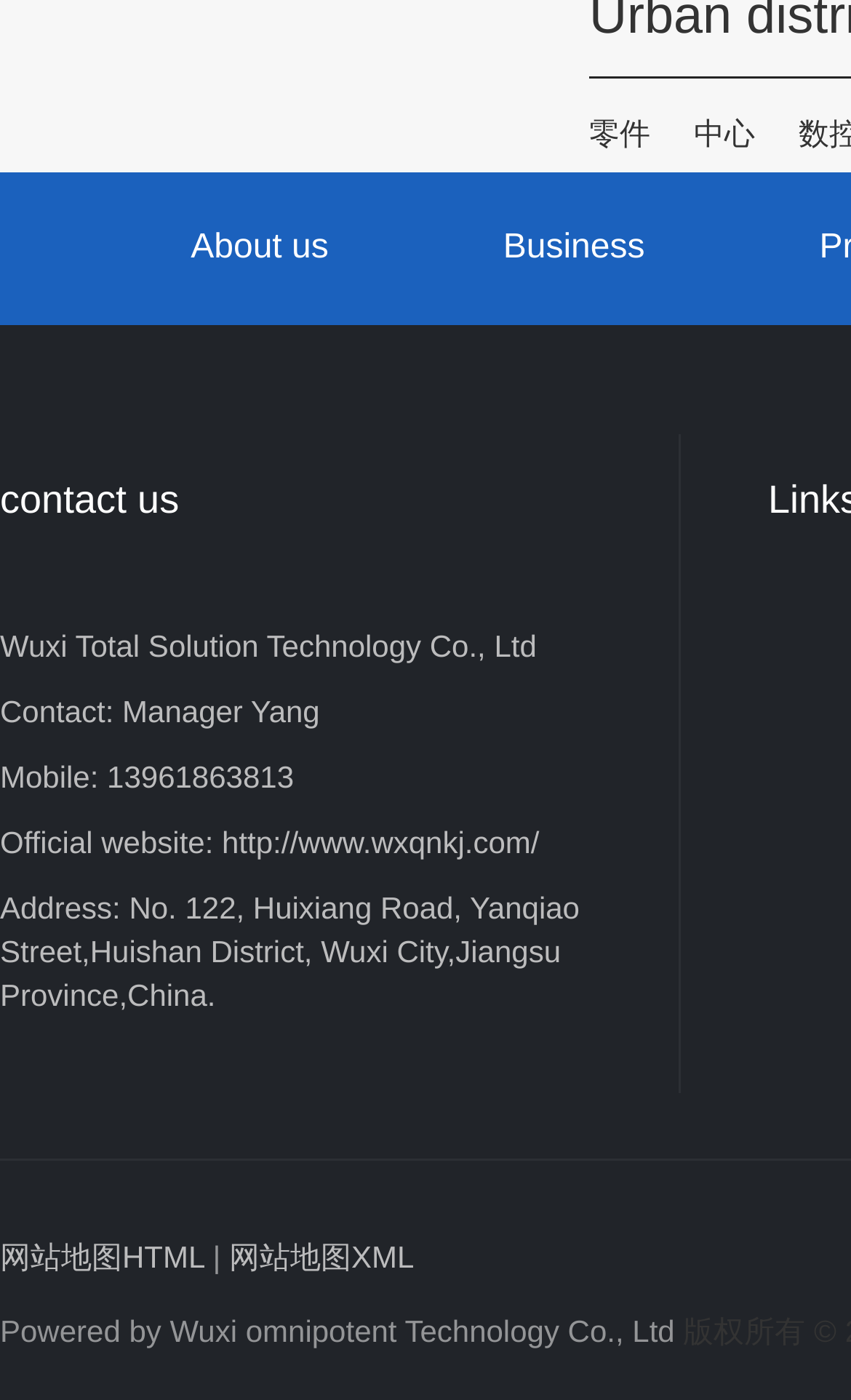Please answer the following question using a single word or phrase: What is the contact person's name?

Manager Yang